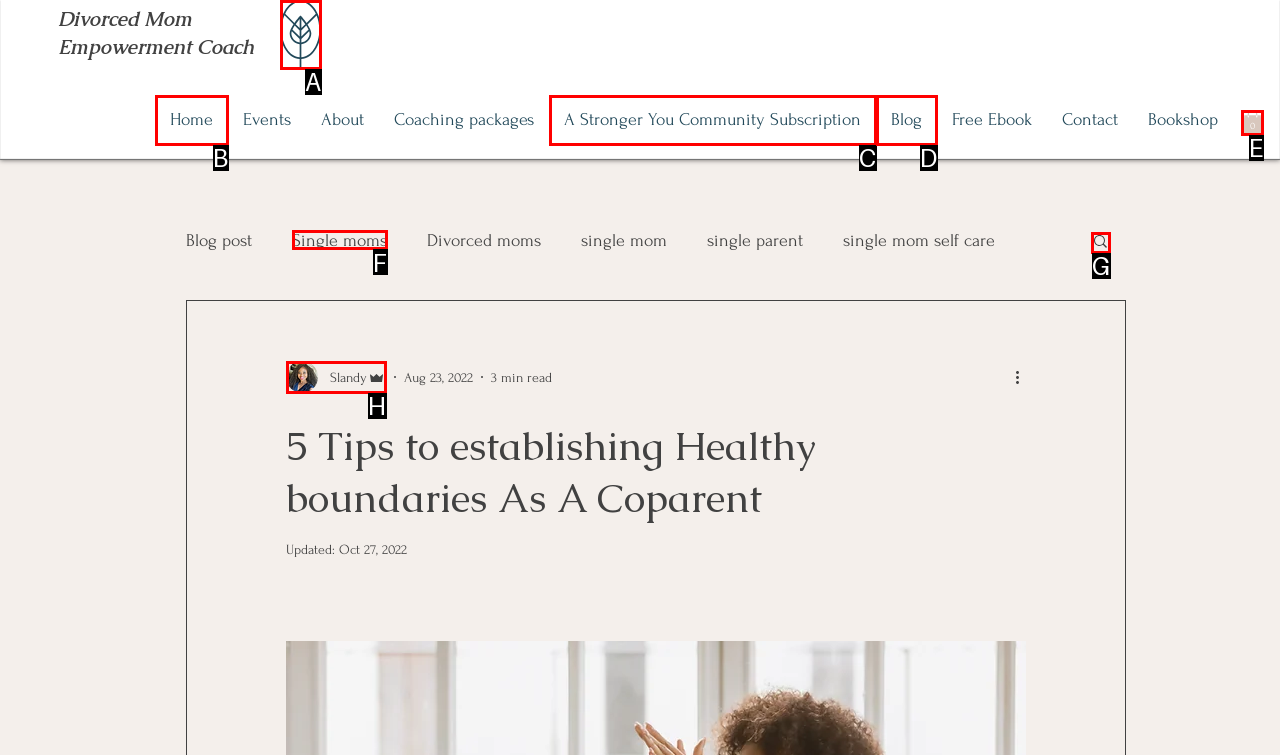Indicate which lettered UI element to click to fulfill the following task: Check the 'Cart' button
Provide the letter of the correct option.

E